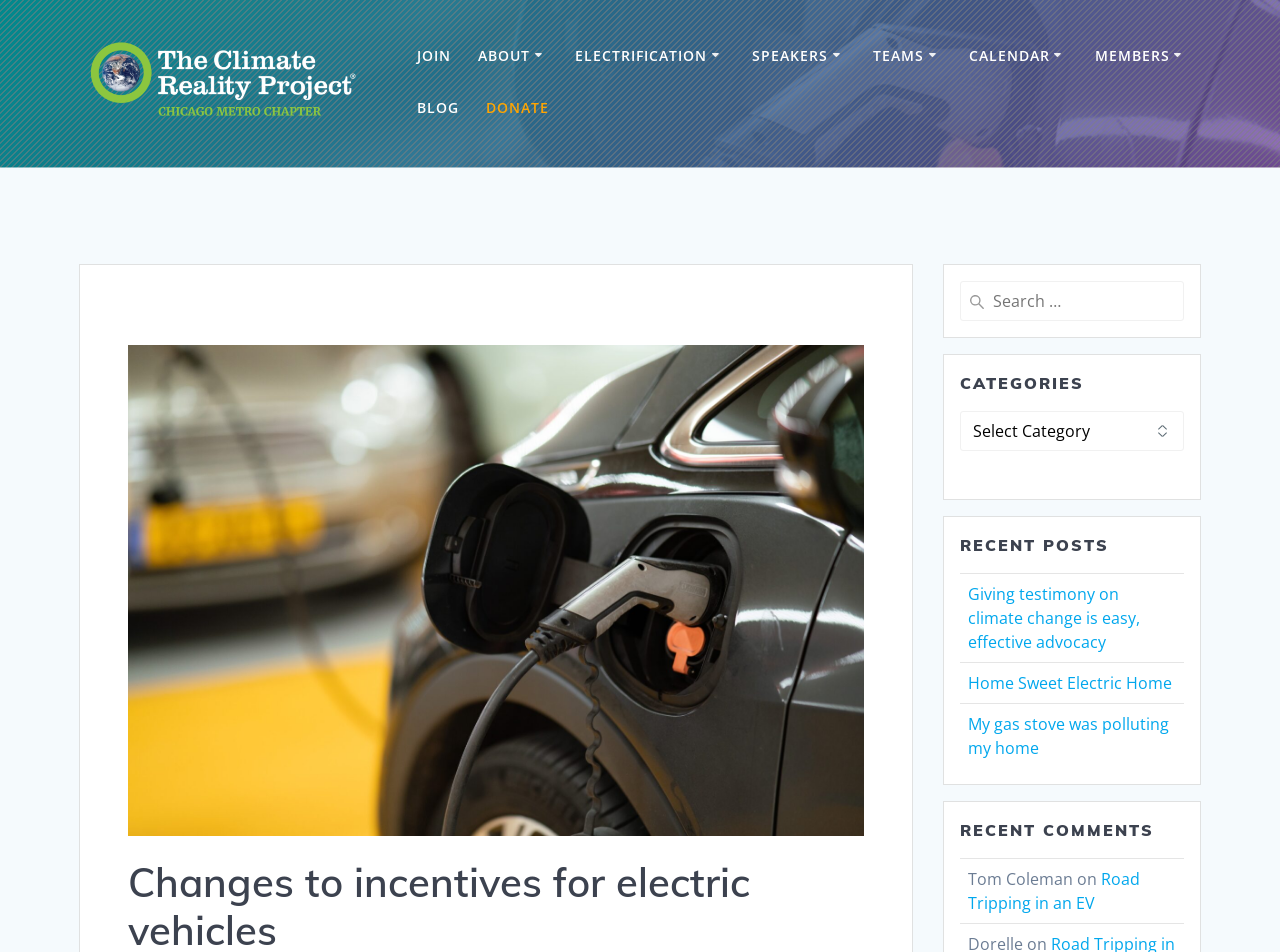Please identify the bounding box coordinates of where to click in order to follow the instruction: "View the ELECTRIFICATION page".

[0.449, 0.047, 0.566, 0.074]